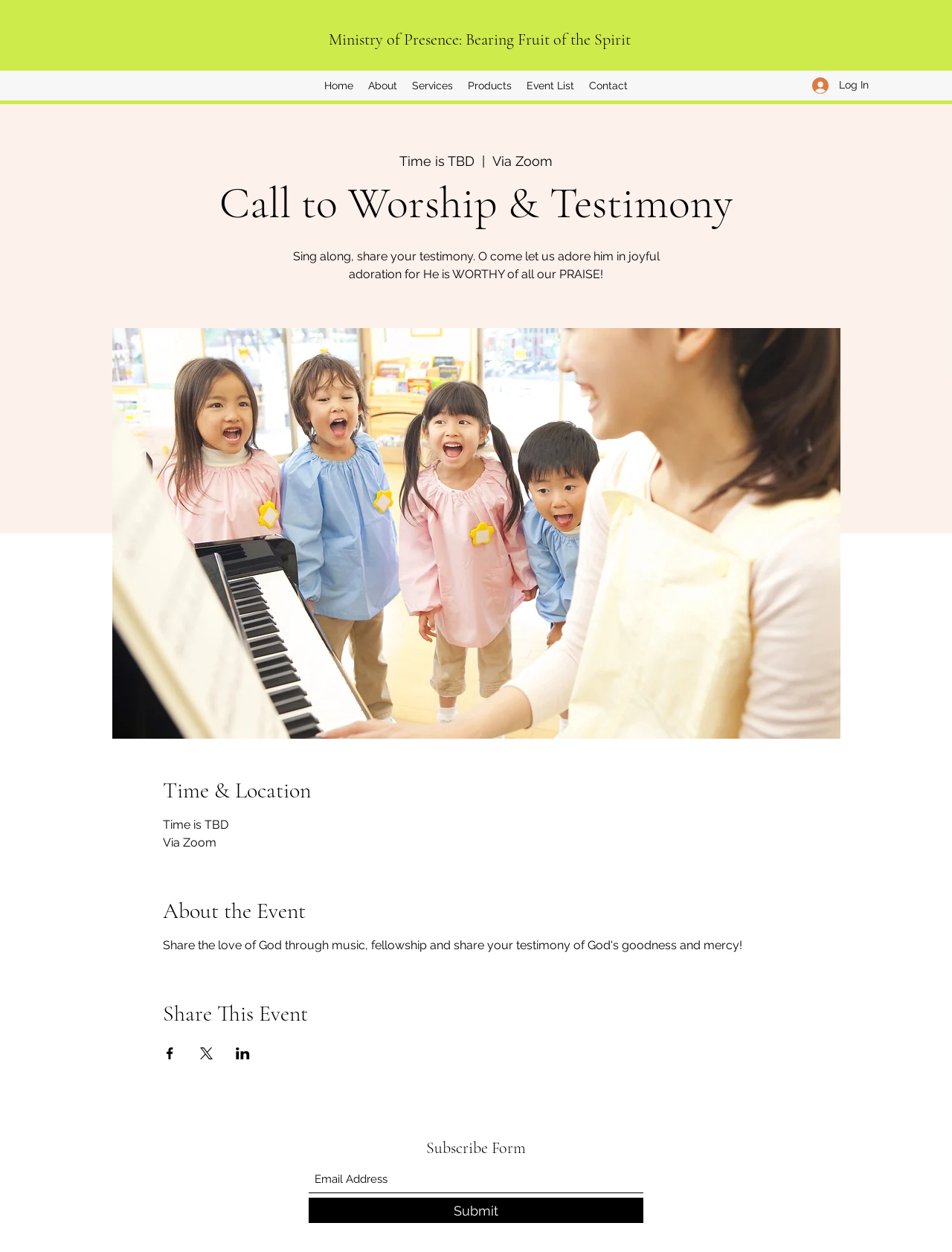Use one word or a short phrase to answer the question provided: 
What is the event about?

Call to Worship & Testimony